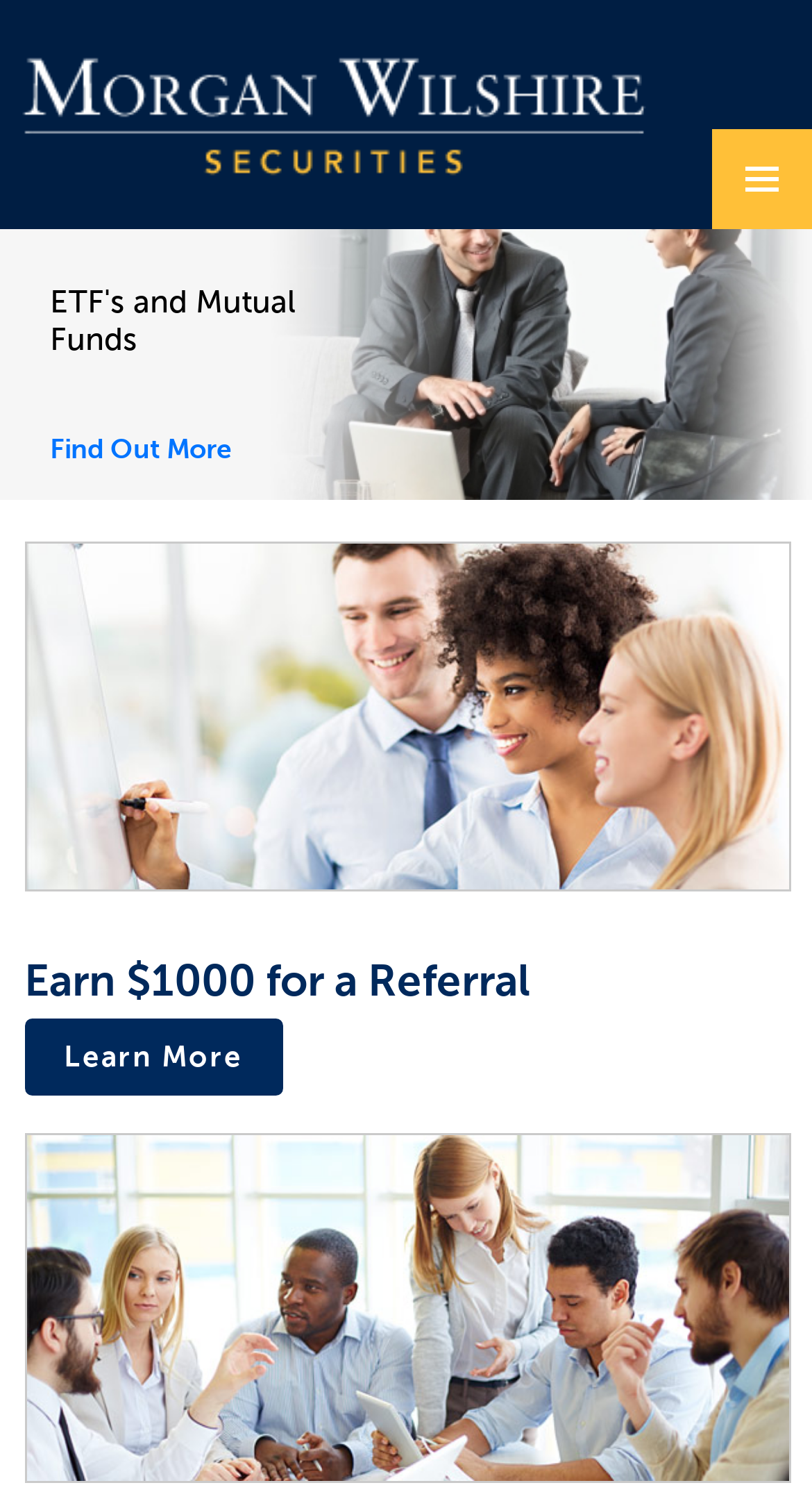Describe all the key features and sections of the webpage thoroughly.

The webpage is the homepage of Morgan Wilshire, a financial services company. At the top left corner, there is a link to the company's homepage with a corresponding image of the company's logo. Next to it, on the top right corner, there is a button to access the primary menu.

Below the top navigation, there is a link to skip to the content, followed by a section that takes up the entire width of the page. This section contains several links and images. On the left side, there is a link to "Mutual Funds" with a corresponding image. Below it, there is a link to "Find Out More".

On the right side of the section, there is a large image with the text "Invest Smart". Below the image, there is a heading that reads "Earn $1000 for a Referral", which is a prominent call-to-action. Next to the heading, there is a link to "Learn More" about the referral program.

At the bottom of the section, there is an image related to "Careers at Morgan Wilshire", which suggests that the company is hiring or promoting its career opportunities. Overall, the webpage appears to be promoting the company's services and career opportunities, with a focus on its referral program.